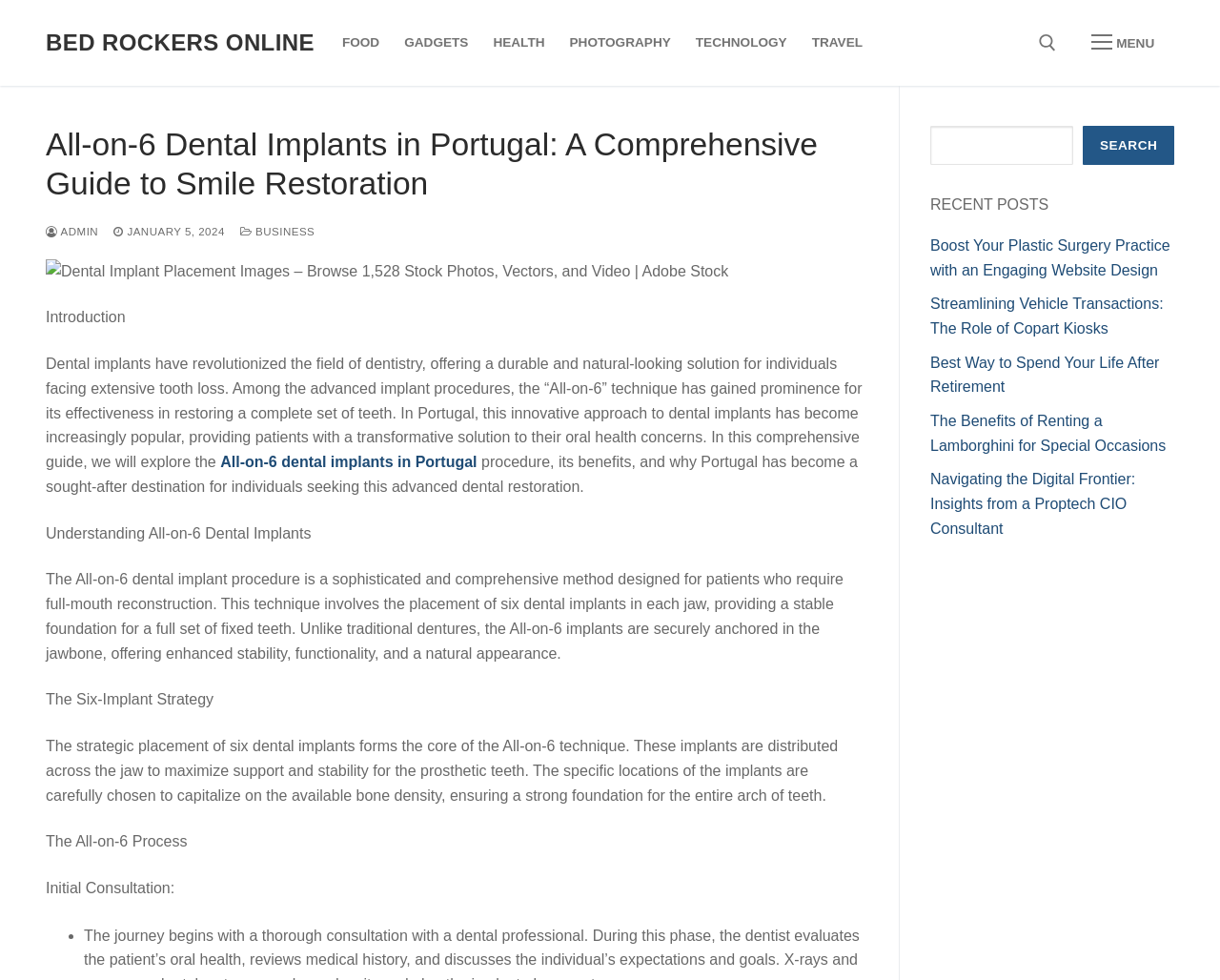Locate the bounding box coordinates of the area where you should click to accomplish the instruction: "Search in the search bar at the bottom".

[0.762, 0.128, 0.962, 0.169]